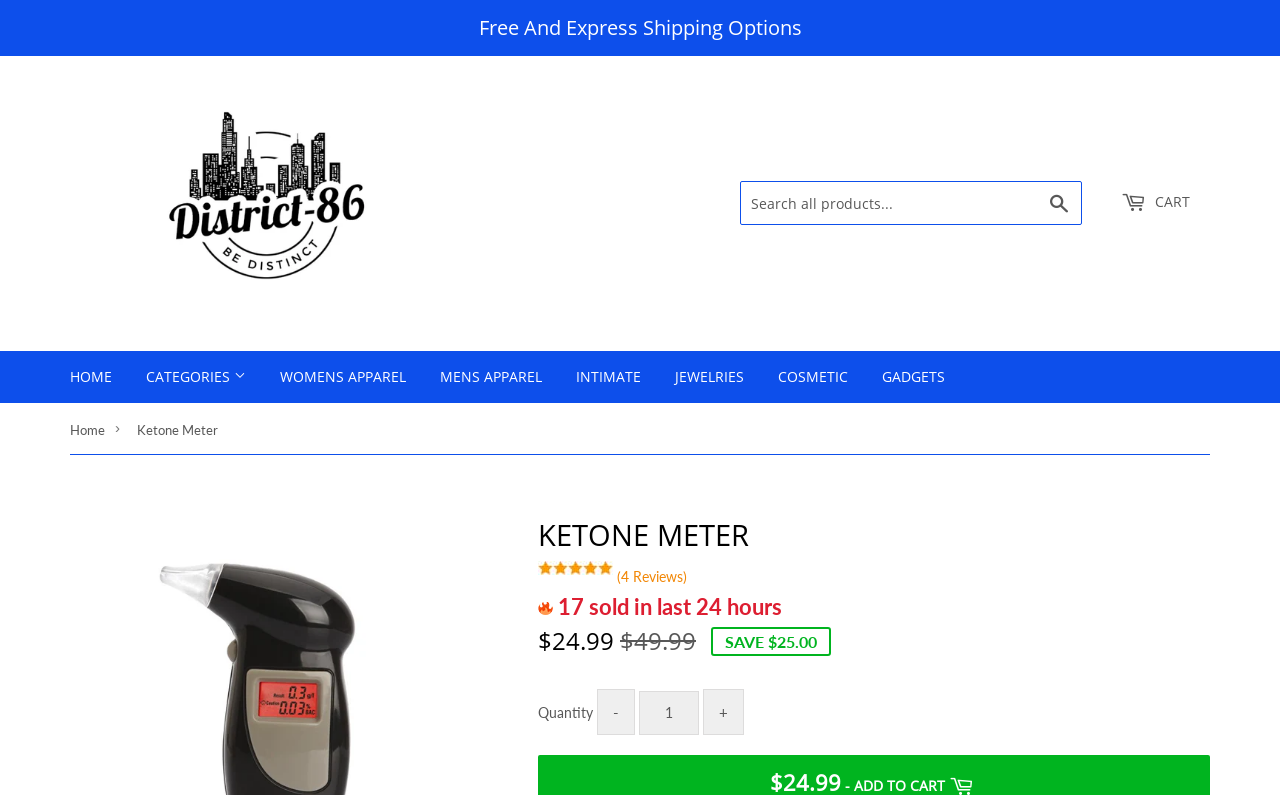For the element described, predict the bounding box coordinates as (top-left x, top-left y, bottom-right x, bottom-right y). All values should be between 0 and 1. Element description: Jewelries

[0.516, 0.441, 0.593, 0.507]